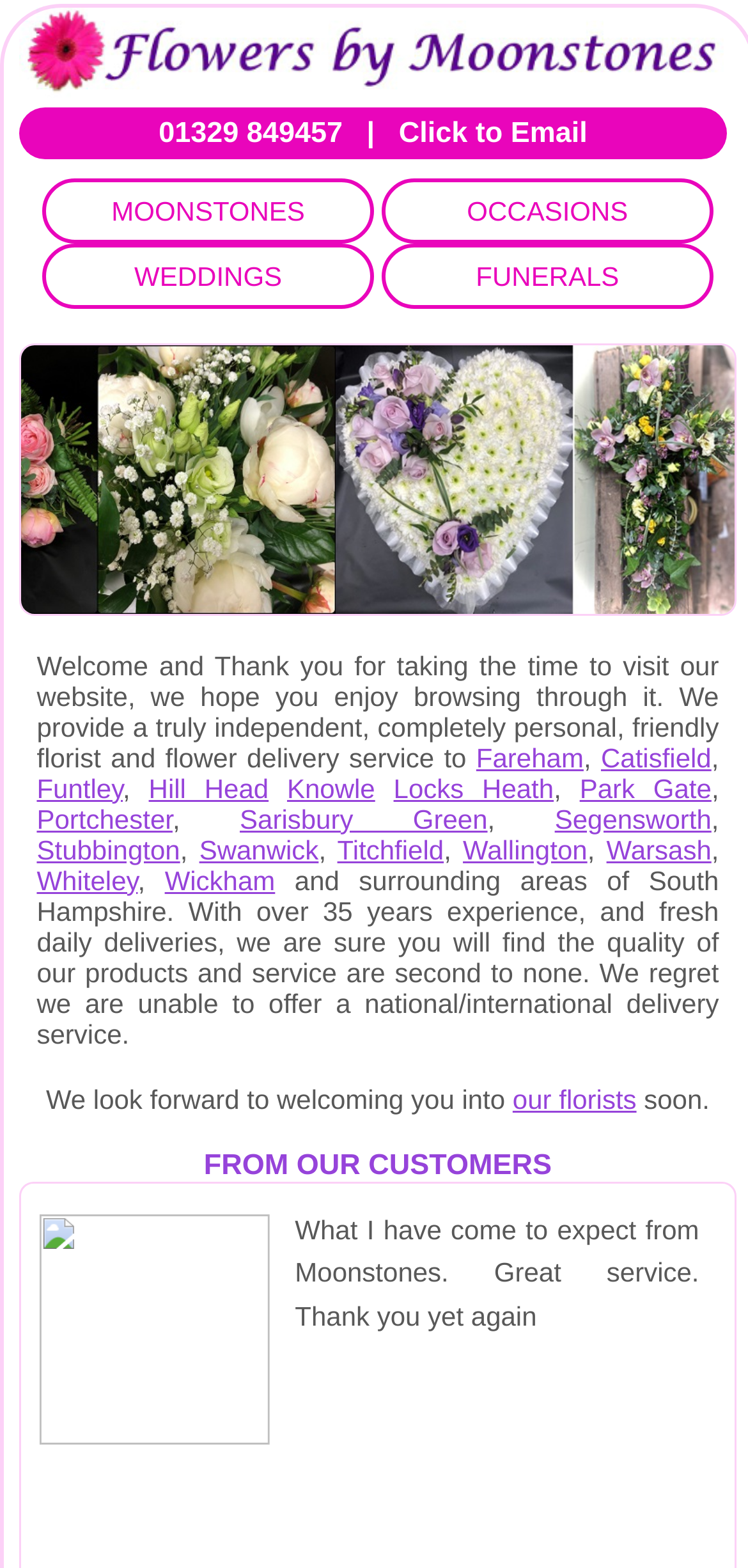How many areas of South Hampshire are mentioned on the webpage?
Answer with a single word or short phrase according to what you see in the image.

15